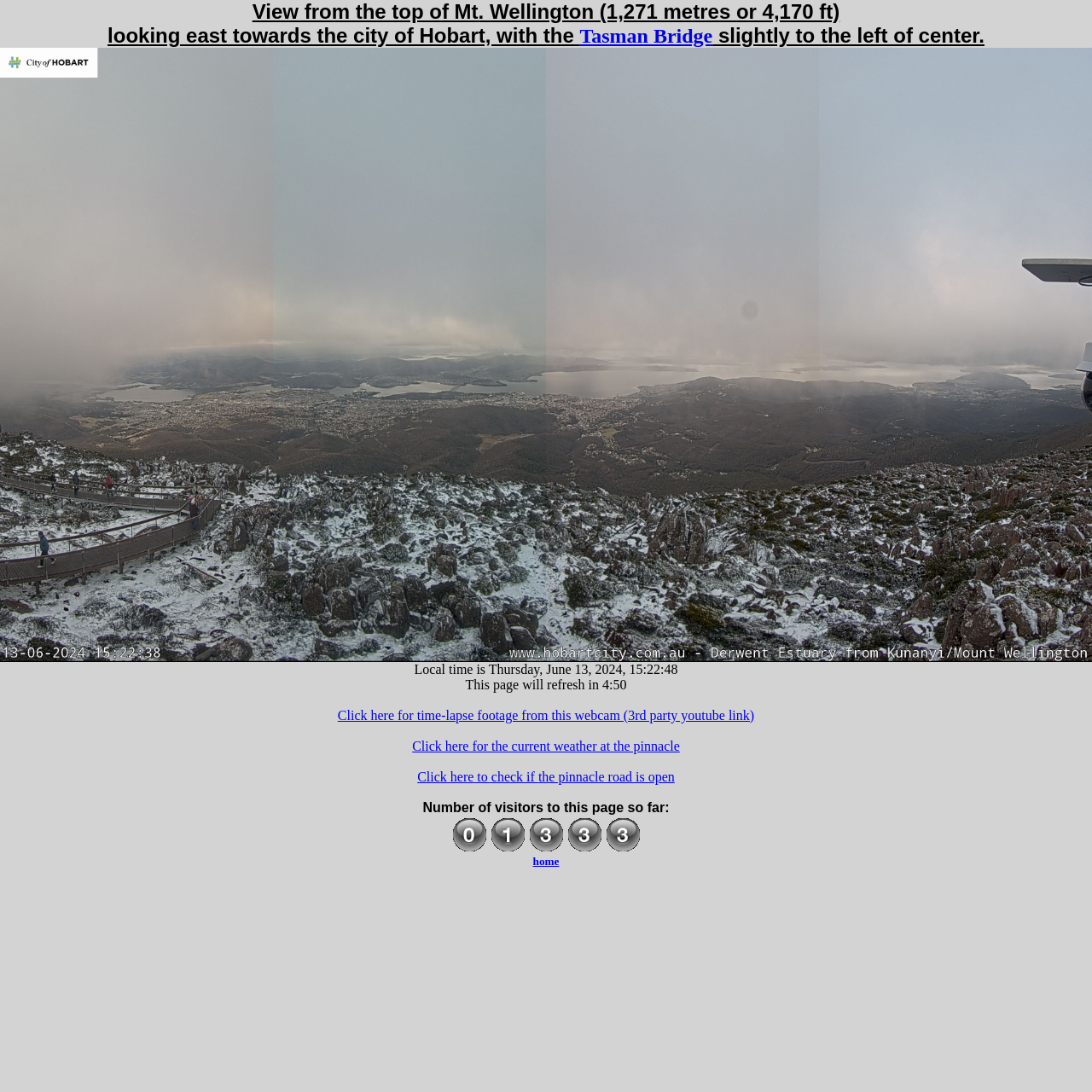Give a one-word or short phrase answer to the question: 
What is the name of the bridge shown in the camera view?

Tasman Bridge